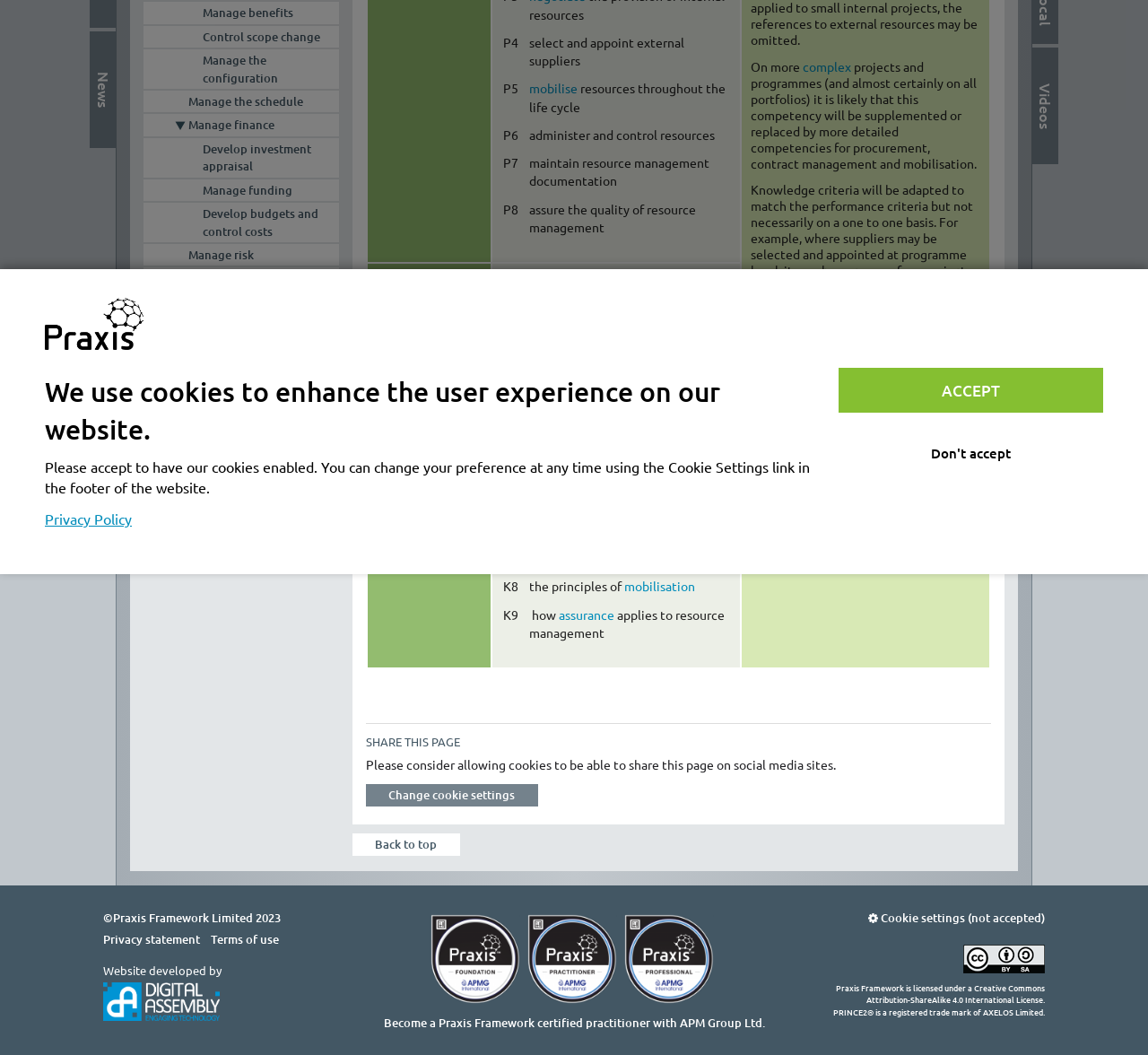Given the element description "Insights Hub", identify the bounding box of the corresponding UI element.

None